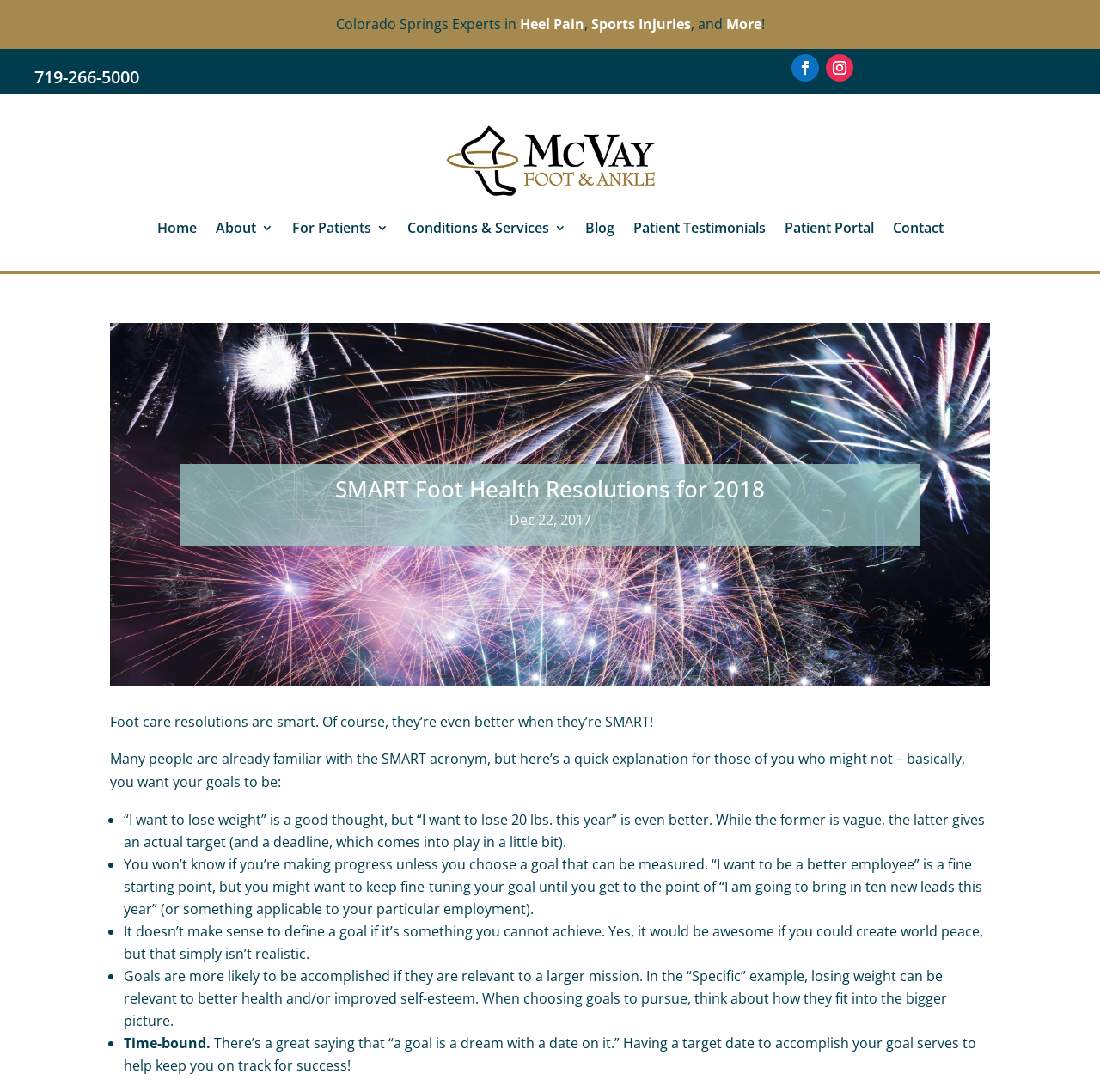What is the date of the article 'SMART Foot Health Resolutions for 2018'?
Please provide a single word or phrase as the answer based on the screenshot.

Dec 22, 2017